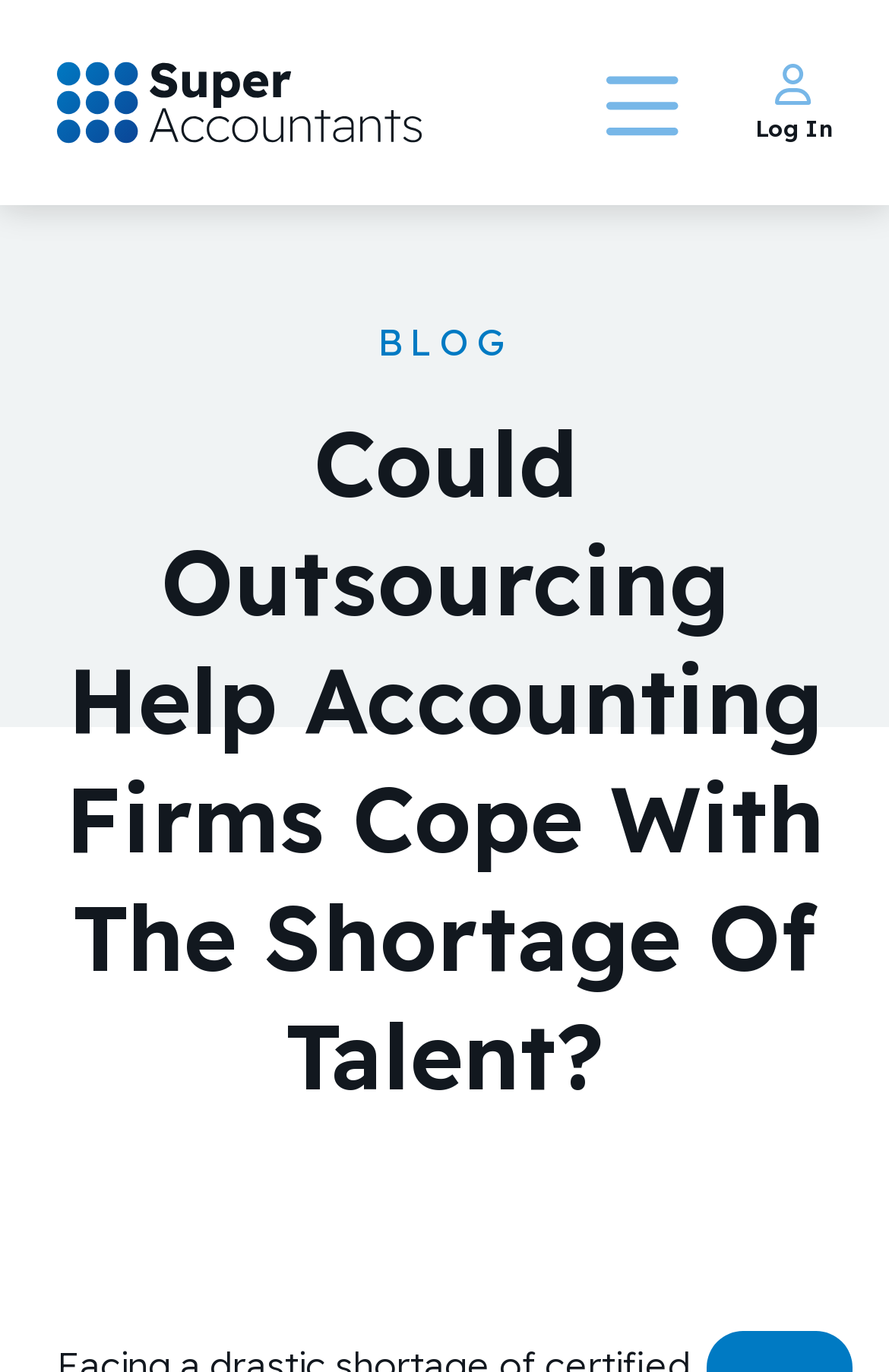Predict the bounding box for the UI component with the following description: "Log In".

[0.849, 0.047, 0.936, 0.118]